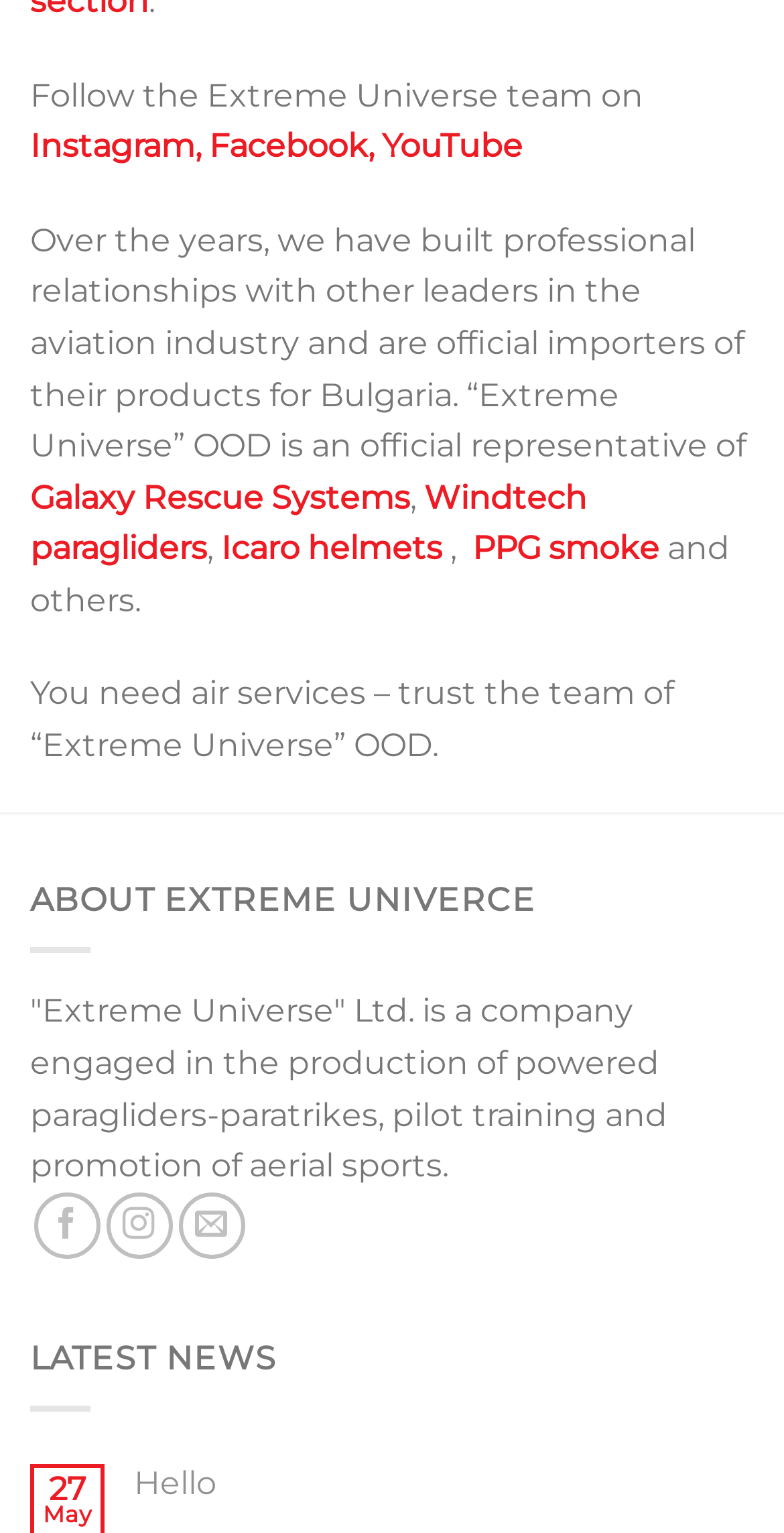Highlight the bounding box coordinates of the region I should click on to meet the following instruction: "Follow on Instagram".

[0.038, 0.083, 0.267, 0.108]